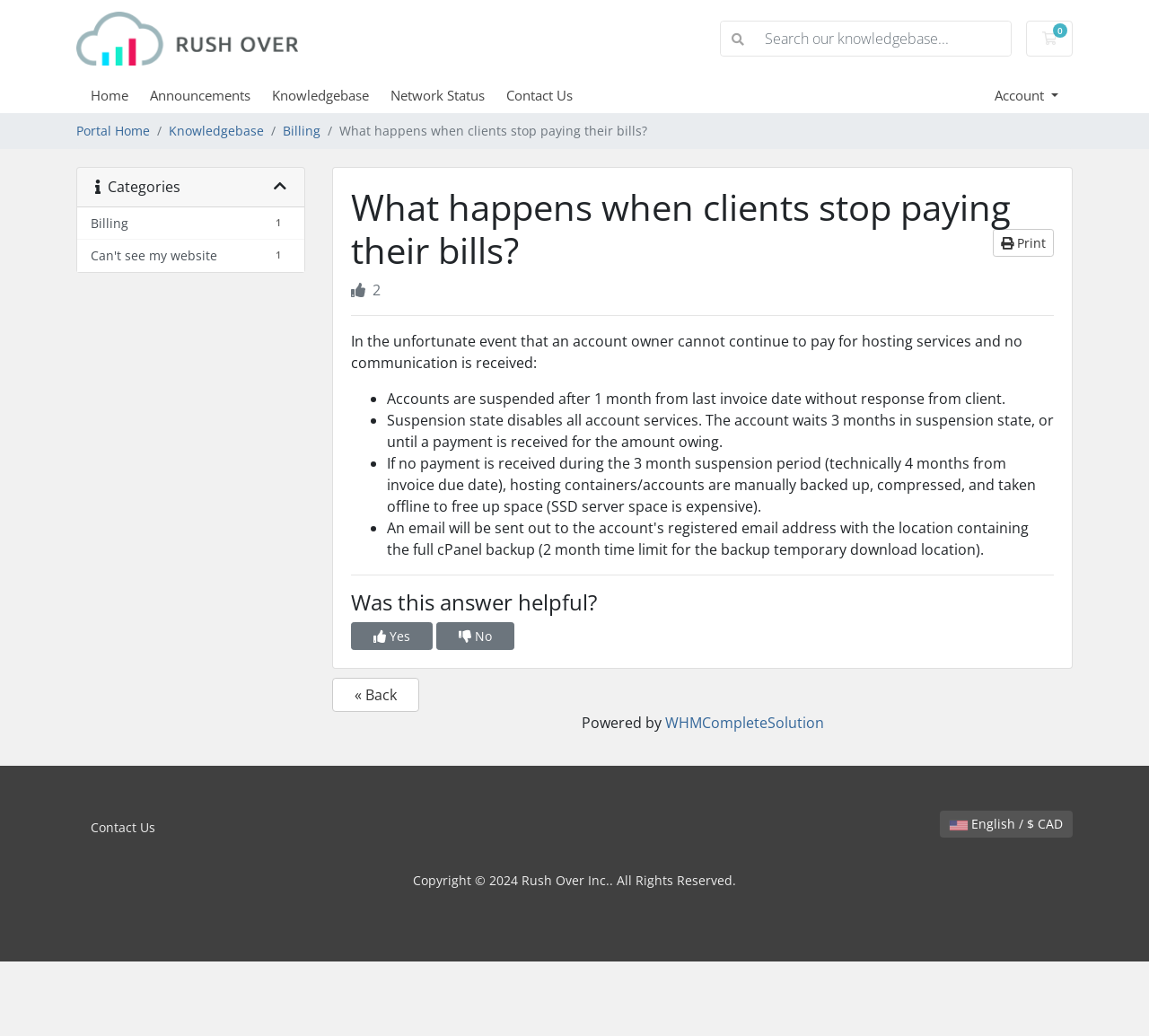Find the bounding box of the UI element described as: "Account". The bounding box coordinates should be given as four float values between 0 and 1, i.e., [left, top, right, bottom].

[0.866, 0.083, 0.921, 0.101]